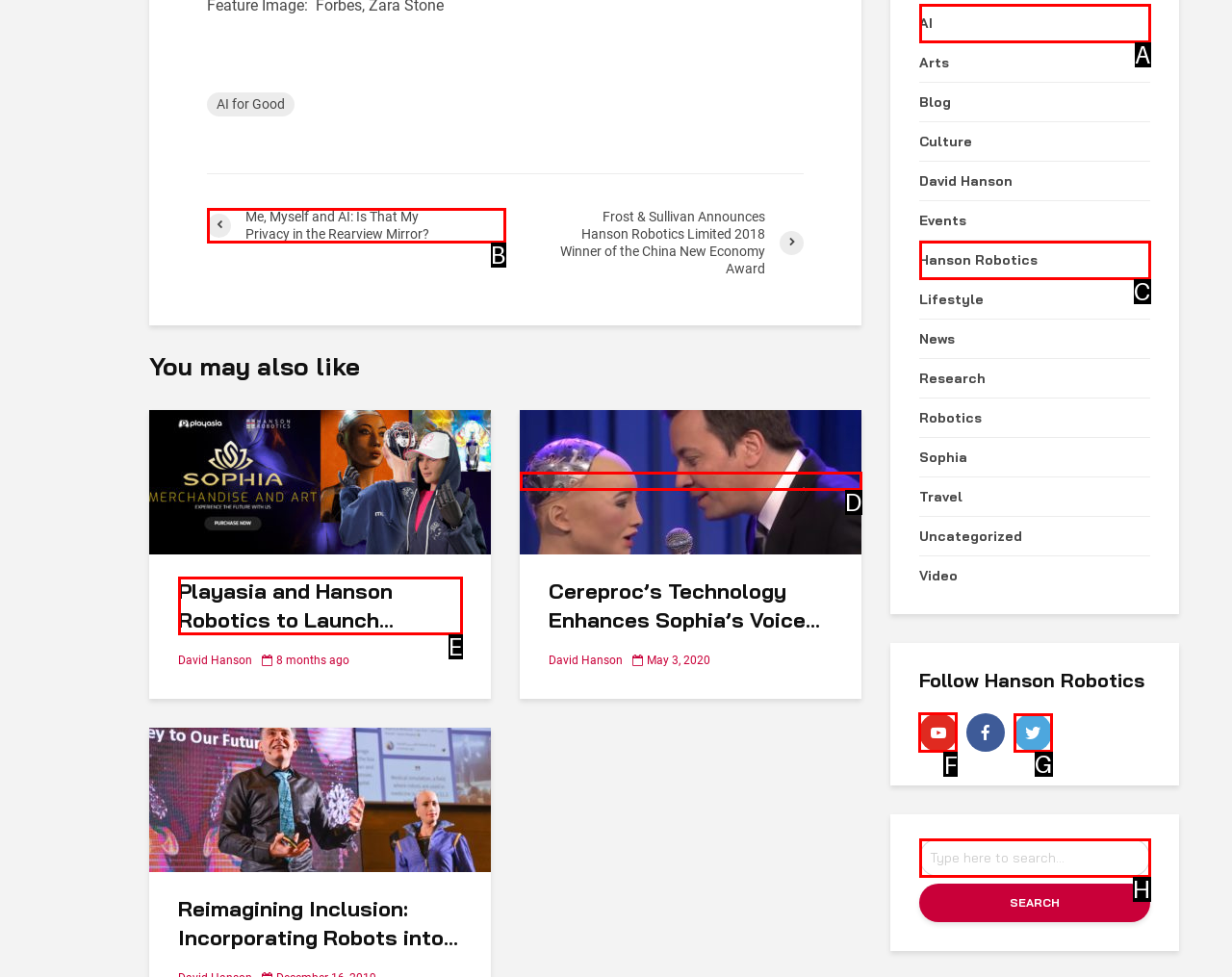Select the letter of the element you need to click to complete this task: Follow Hanson Robotics on YouTube
Answer using the letter from the specified choices.

F